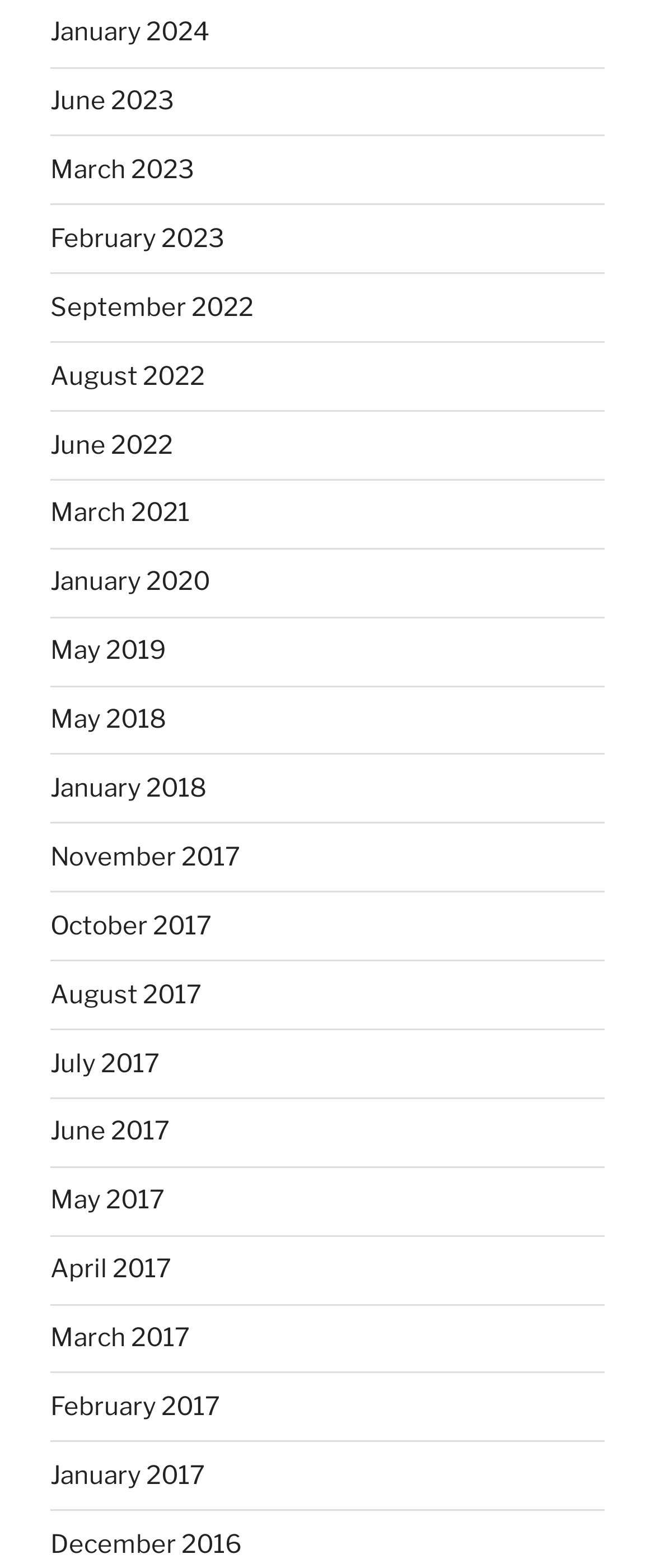Is there a month available in 2019?
Refer to the screenshot and respond with a concise word or phrase.

Yes